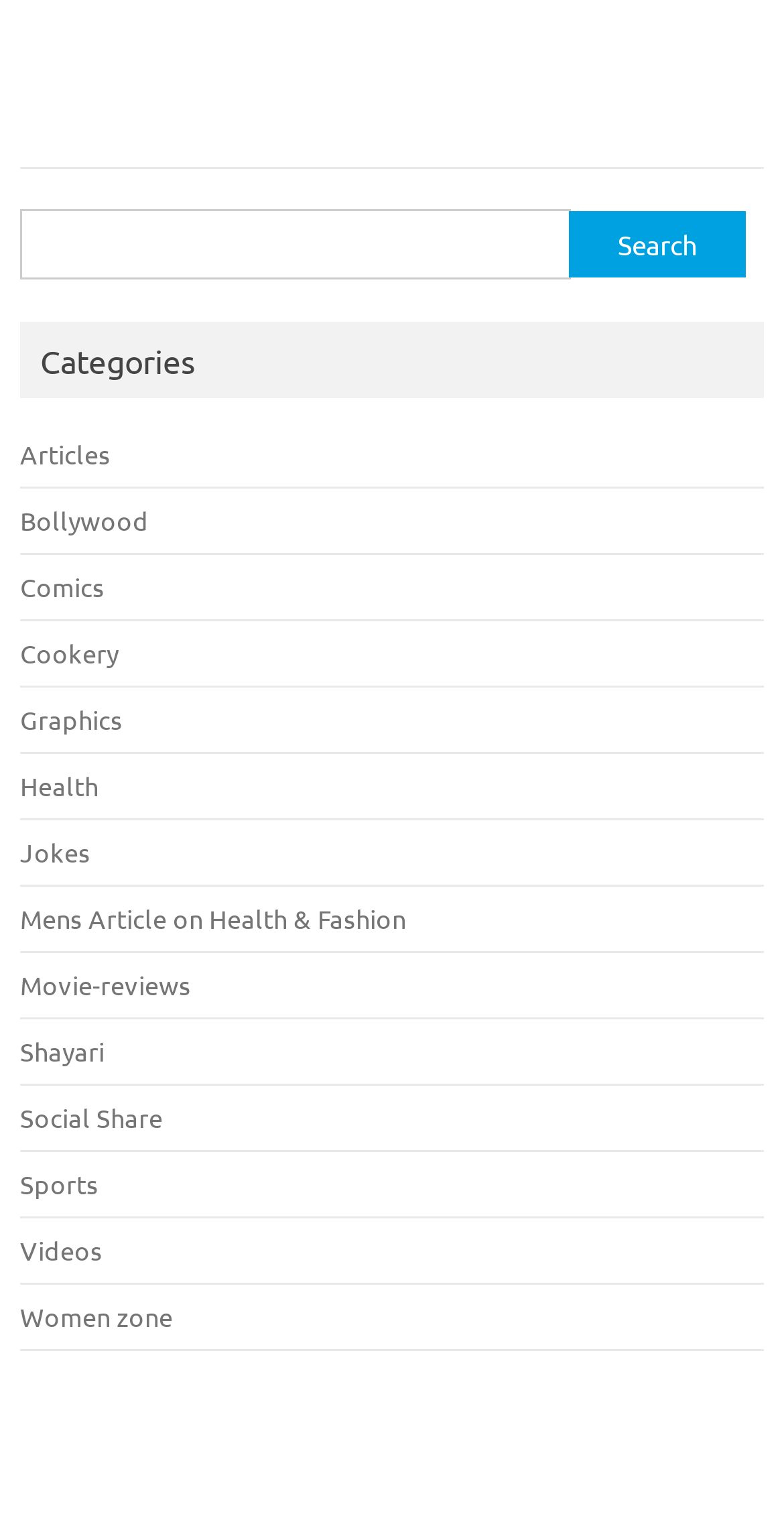Determine the bounding box coordinates for the area that needs to be clicked to fulfill this task: "search". The coordinates must be given as four float numbers between 0 and 1, i.e., [left, top, right, bottom].

[0.026, 0.137, 0.974, 0.193]